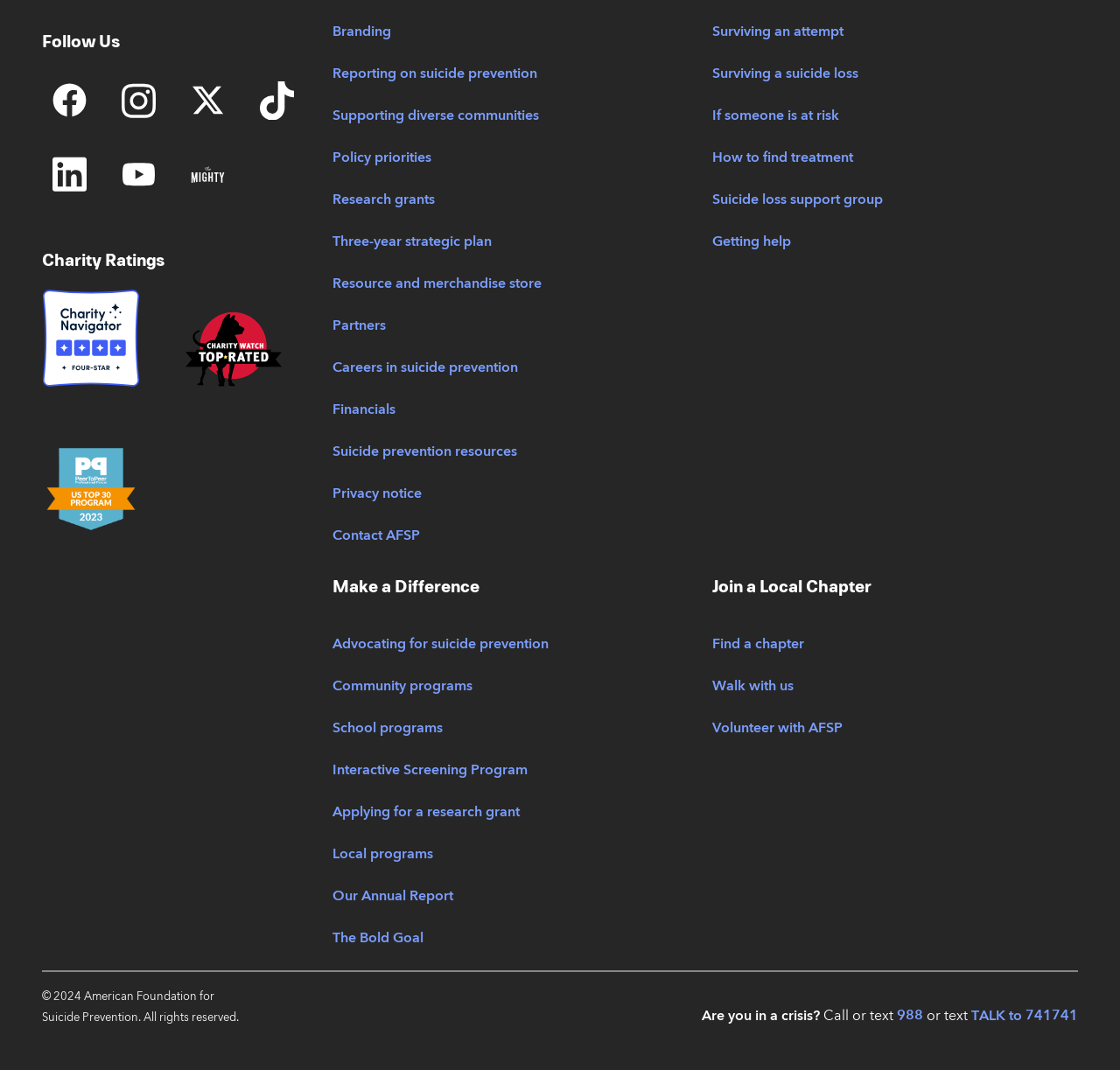What is the crisis hotline number?
Provide a detailed and well-explained answer to the question.

I found the crisis hotline number by looking at the bottom of the webpage, where it says 'Are you in a crisis?' and provides the number 988 to call or text.